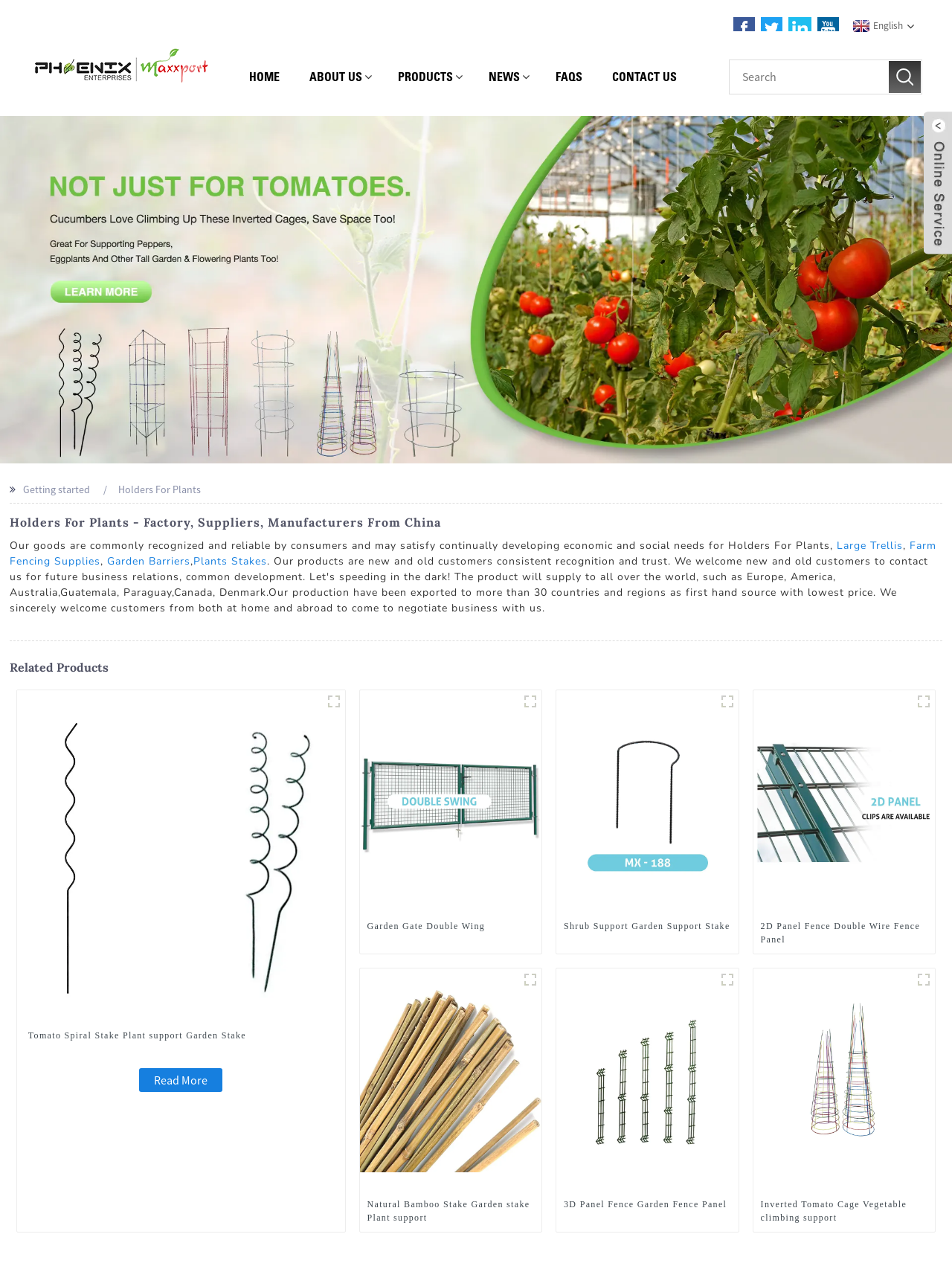Provide an in-depth caption for the contents of the webpage.

This webpage is about Holders For Plants Manufacturers, Factory, Suppliers From China. At the top, there is a header section with a logo on the left and several links on the right, including "English", "so01", "so02", "li", and "sns04", each accompanied by a small image. Below the header, there is a search bar and a button.

The main content of the webpage is divided into several sections. The first section has a heading "Holders For Plants - Factory, Suppliers, Manufacturers From China" and a brief introduction to the company. Below the introduction, there are several links to related products, including "Large Trellis", "Farm Fencing Supplies", "Garden Barriers", and "Plants Stakes".

The next section is titled "Related Products" and features four figures, each with an image, a heading, and a link to read more. The figures are arranged in a row, with the first one on the left and the last one on the right. The headings of the figures are "Tomato Spiral Stake Plant support Garden Stake", "Garden Gate Double Wing", "Shrub Support Garden Support Stake", and "2D Panel Fence Double Wire Fence Panel".

Below the "Related Products" section, there are four more figures, arranged in a similar way. The headings of these figures are "Natural Bamboo Stake Garden stake Plant support", "3D Panel Fence Garden Fence Panel", and two others with Chinese characters in their titles.

Throughout the webpage, there are several images, links, and headings that provide information about the company and its products. The overall layout is organized and easy to navigate.